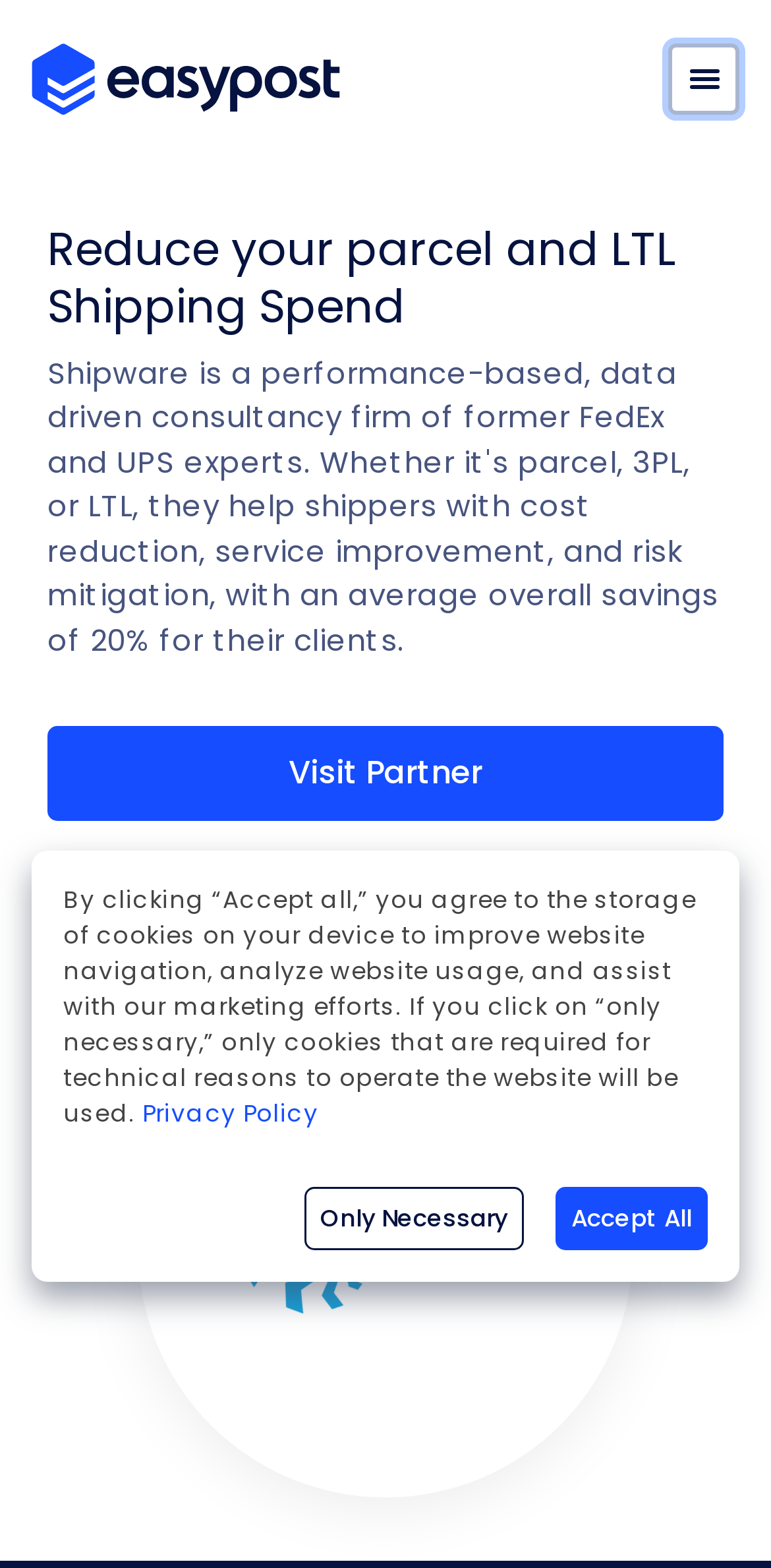Kindly respond to the following question with a single word or a brief phrase: 
How many buttons are on the top section?

2